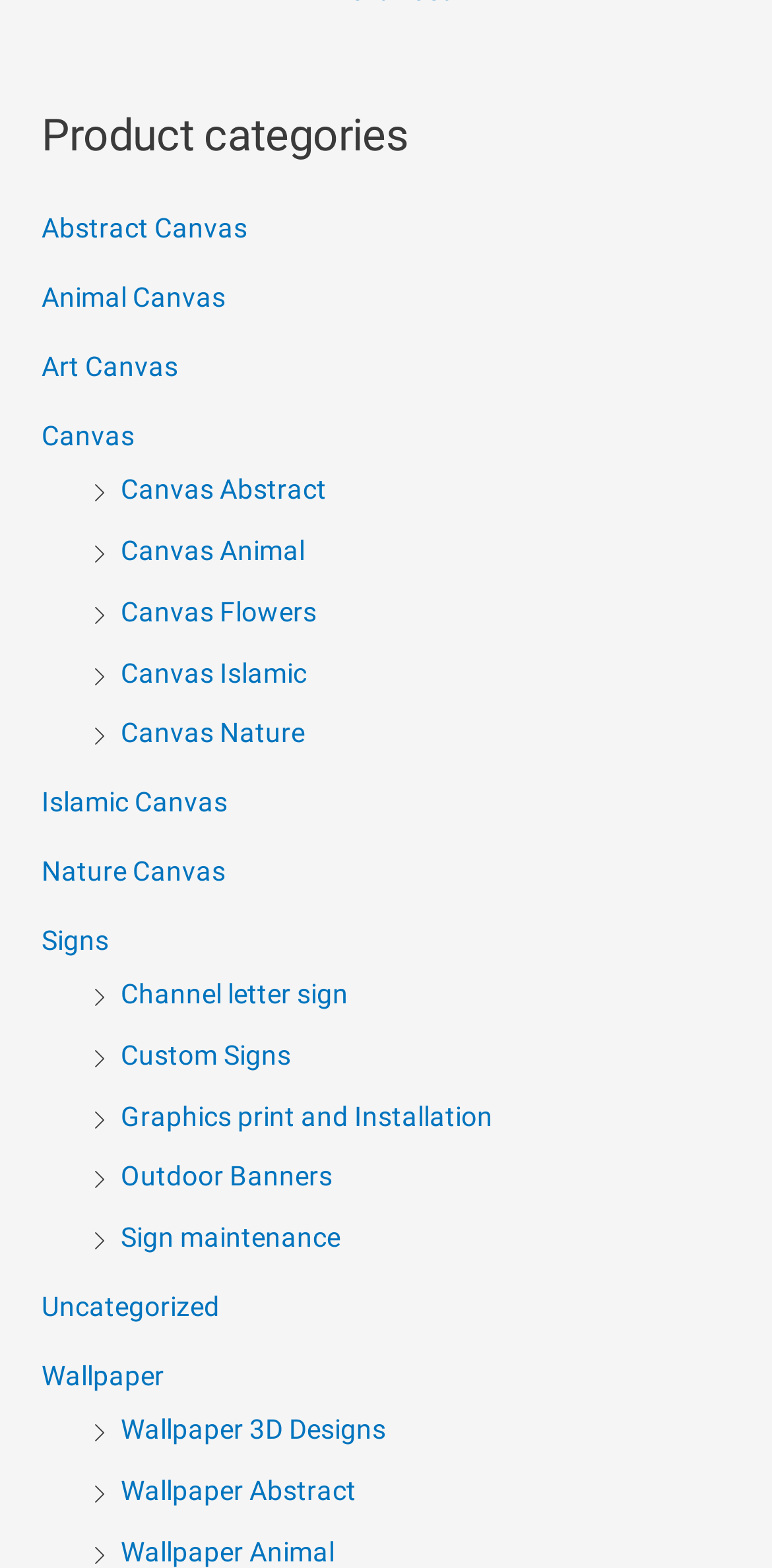Answer the question below in one word or phrase:
How many subcategories are listed under Signs?

5